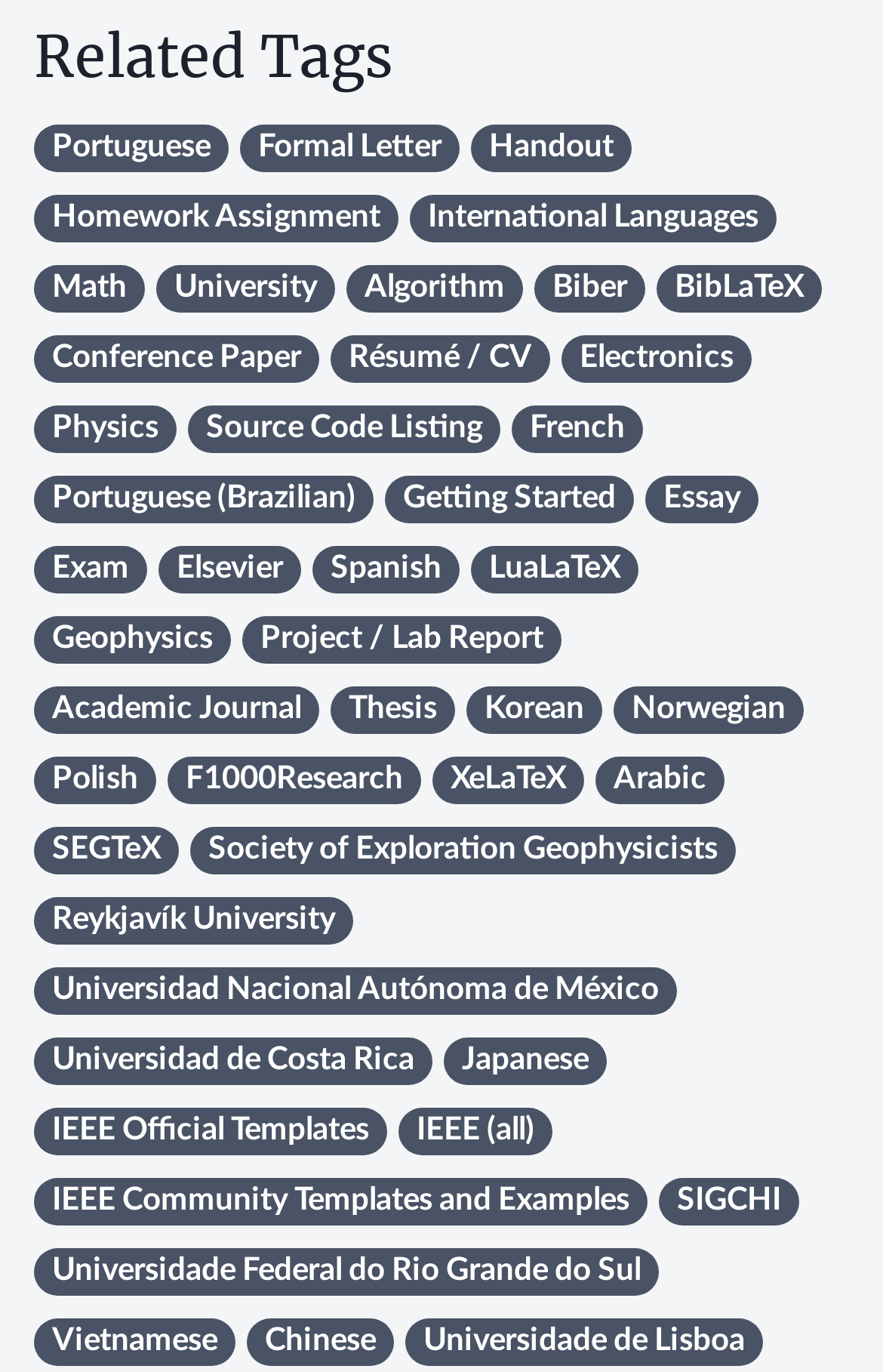Please give a succinct answer using a single word or phrase:
What type of document is 'Résumé / CV'?

Academic